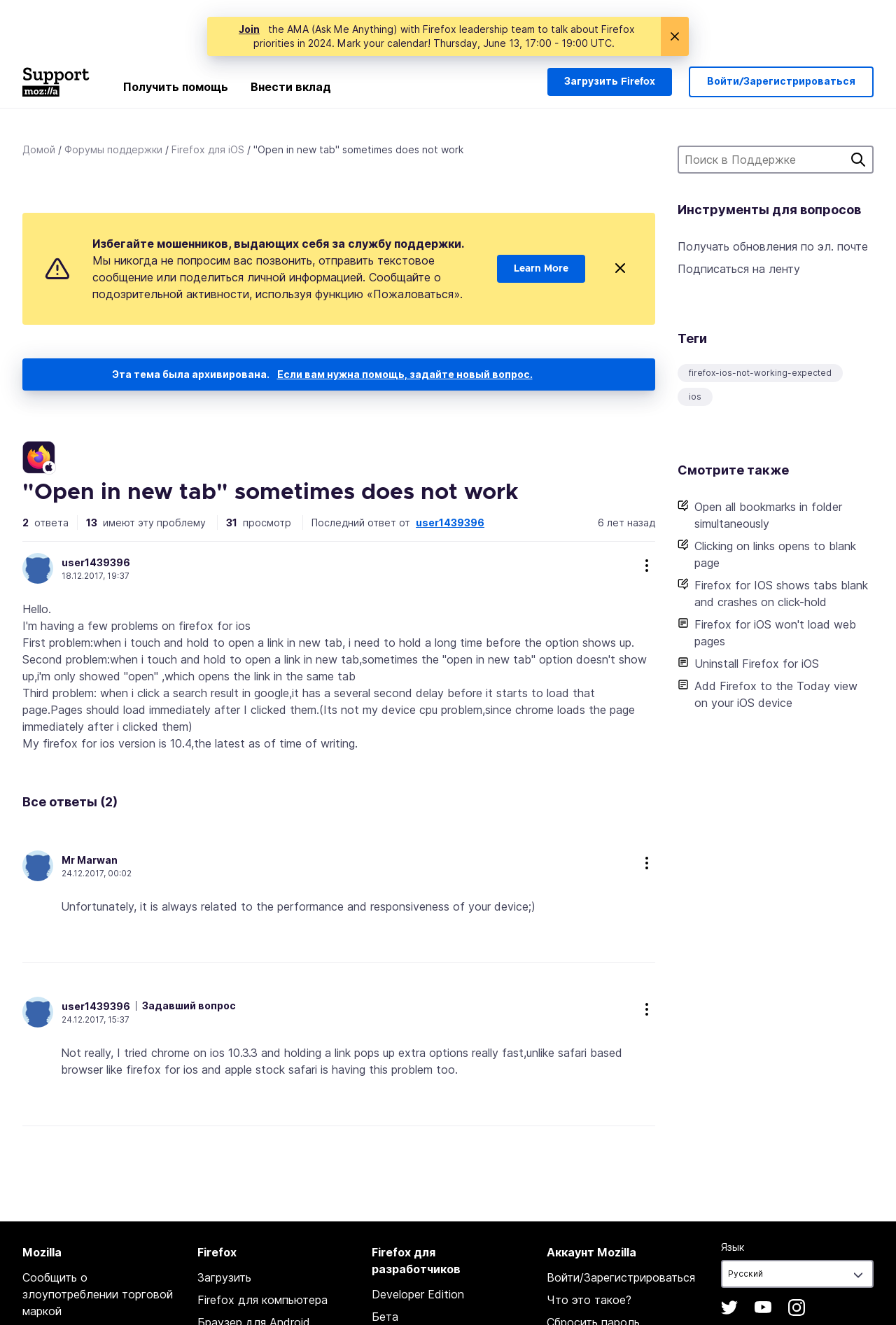Identify the bounding box coordinates for the element you need to click to achieve the following task: "Click the 'Join' link". Provide the bounding box coordinates as four float numbers between 0 and 1, in the form [left, top, right, bottom].

[0.266, 0.017, 0.29, 0.027]